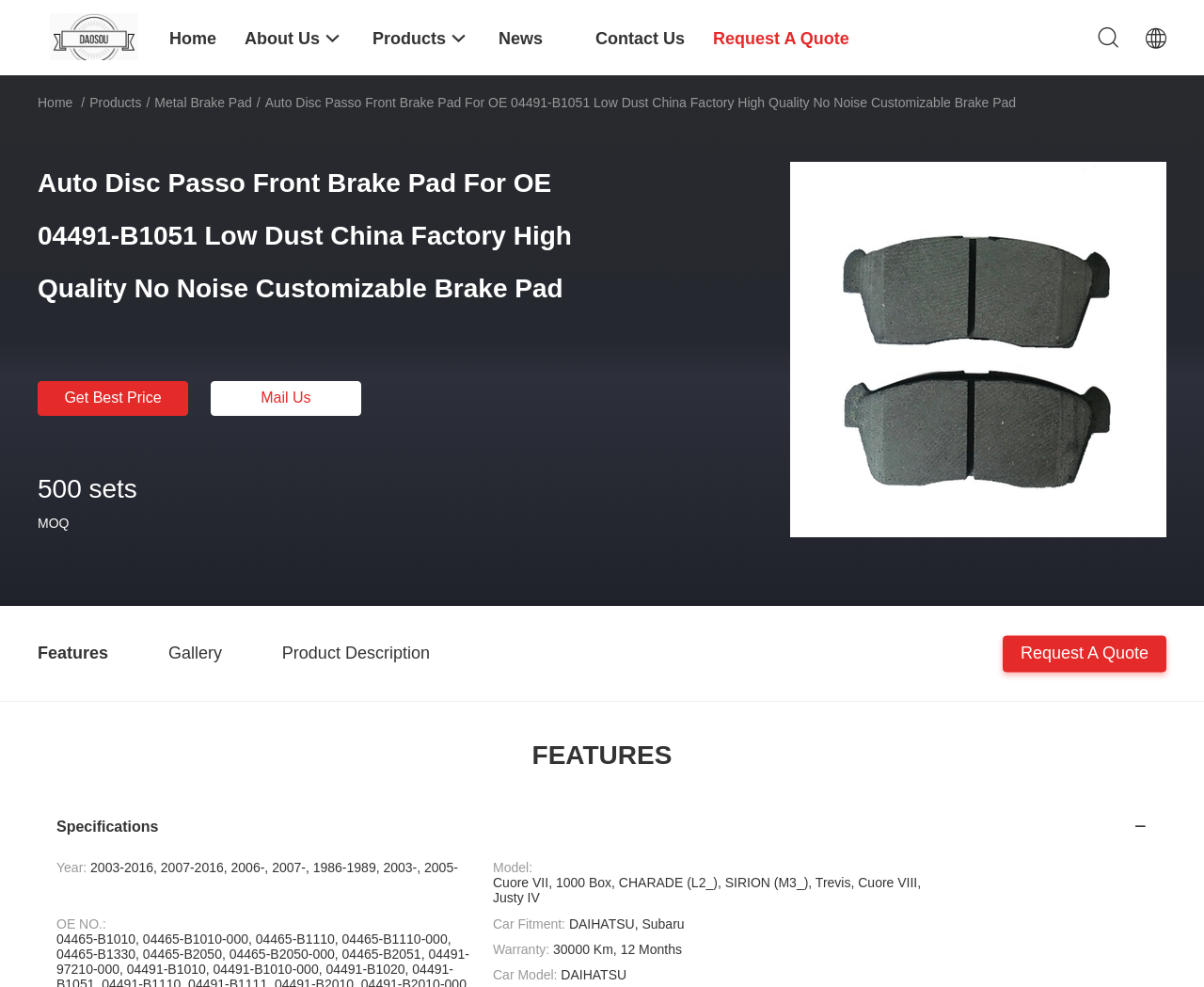Provide the bounding box coordinates of the UI element that matches the description: "Request A Quote".

[0.592, 0.0, 0.705, 0.076]